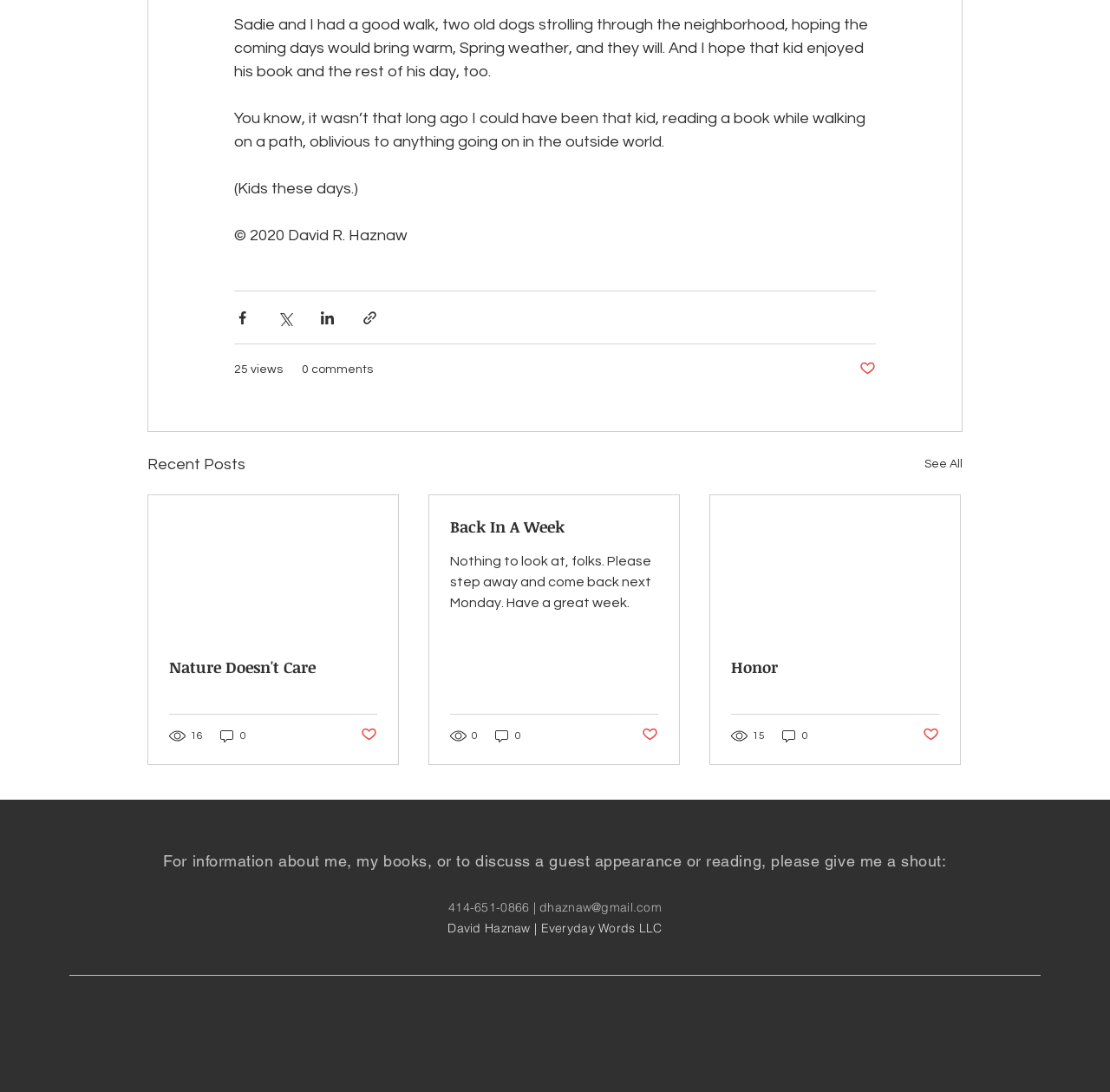Provide a thorough and detailed response to the question by examining the image: 
What is the contact email address?

The contact email address is mentioned in the contact information section at the bottom of the page, '414-651-0866 | dhaznaw@gmail.com', which provides a way for readers to reach out to the author.